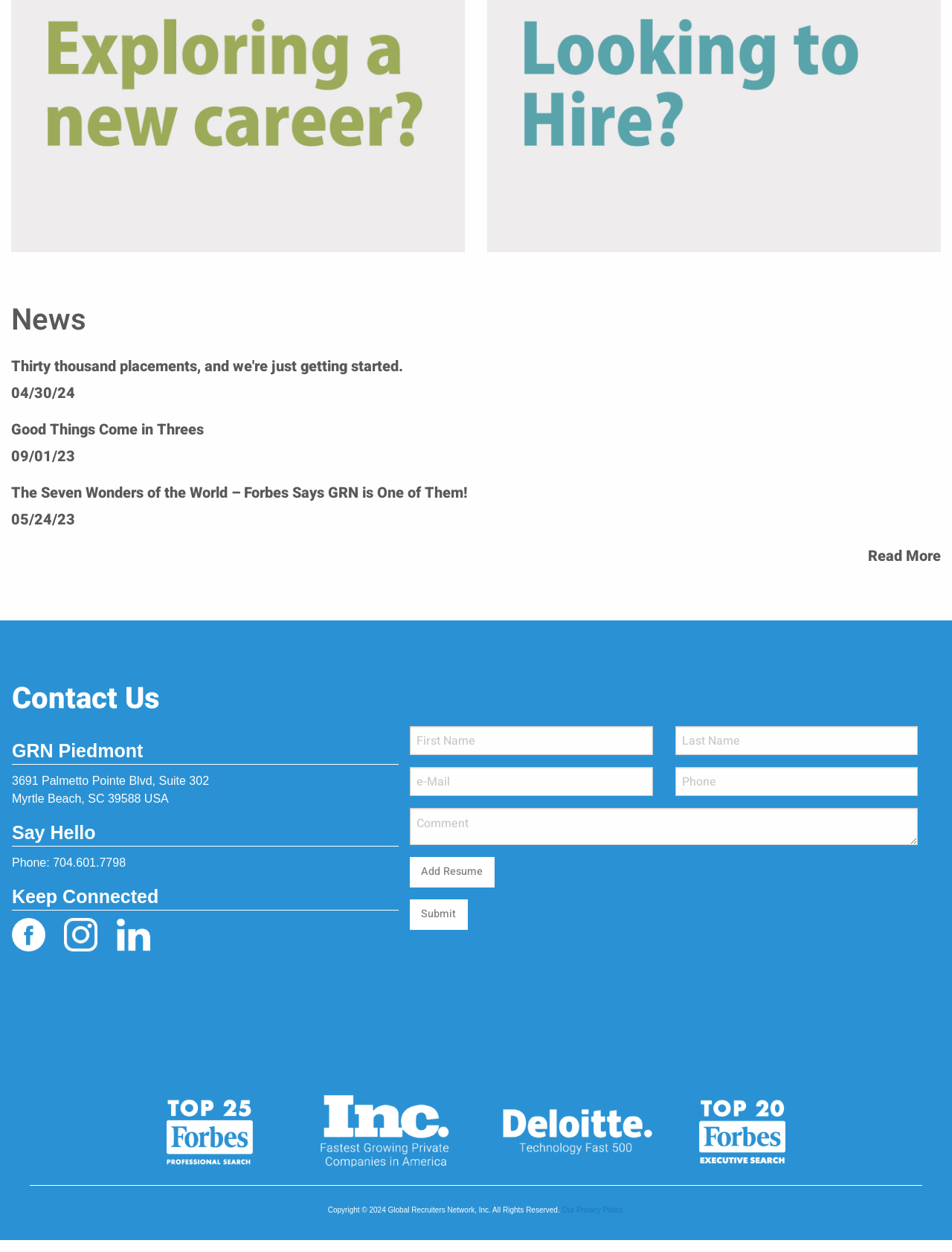Locate the bounding box coordinates for the element described below: "name="master-email" placeholder="e-Mail"". The coordinates must be four float values between 0 and 1, formatted as [left, top, right, bottom].

[0.43, 0.613, 0.686, 0.636]